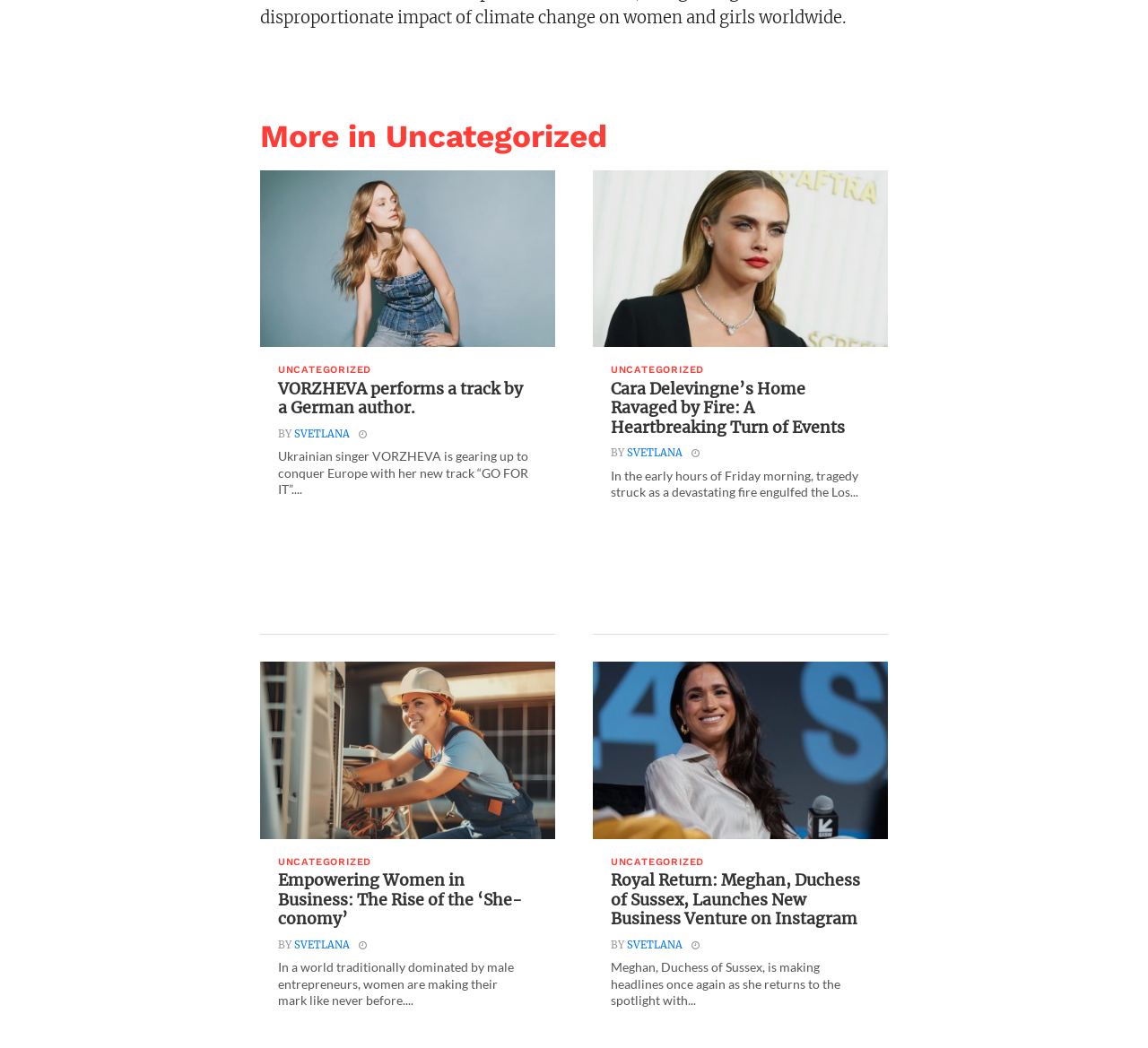Who is the author of the article about Cara Delevingne?
Please provide a detailed and comprehensive answer to the question.

I looked for the 'BY' text followed by a link and found the author's name 'SVETLANA' in the article about Cara Delevingne's house fire.